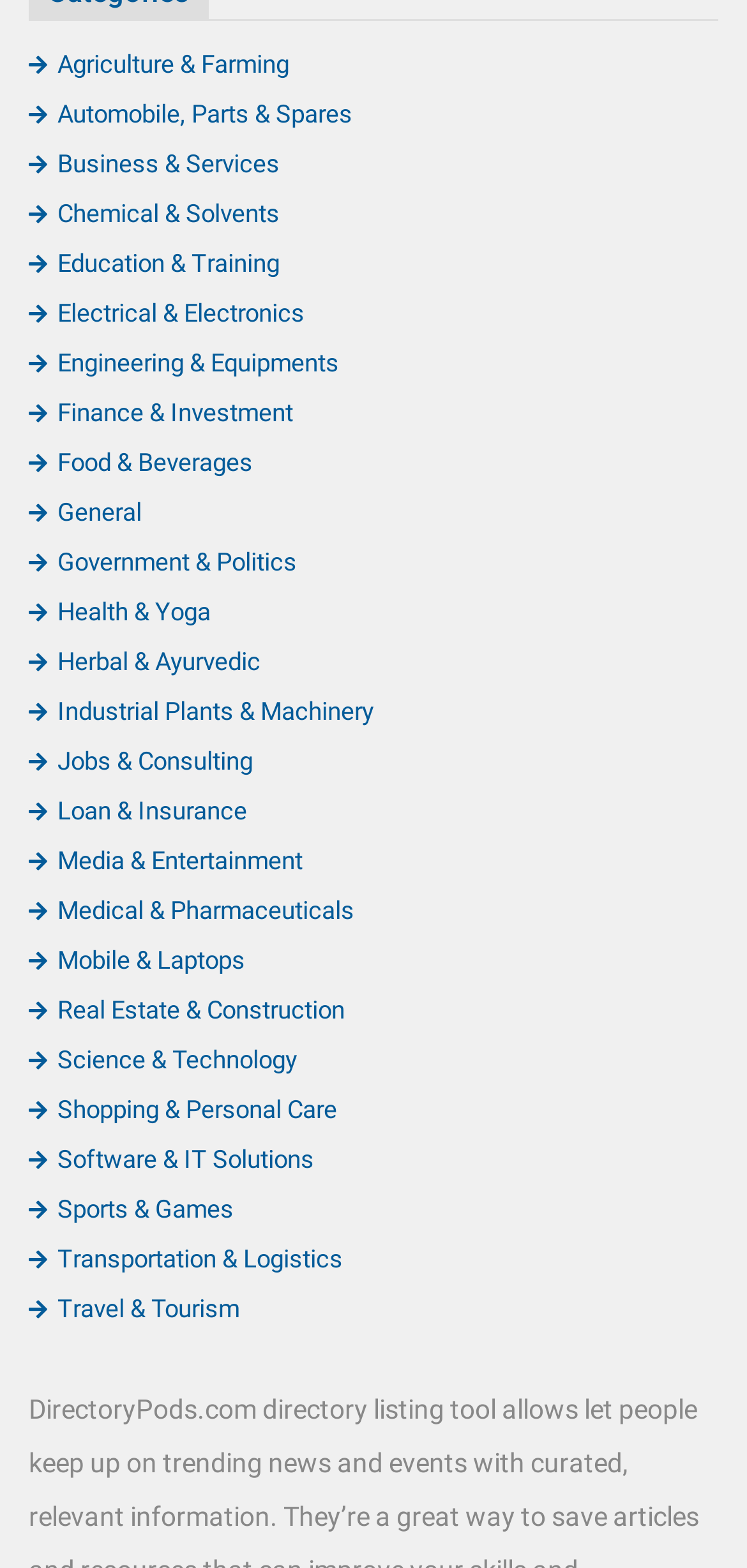Please determine the bounding box coordinates of the element to click in order to execute the following instruction: "Browse Agriculture & Farming". The coordinates should be four float numbers between 0 and 1, specified as [left, top, right, bottom].

[0.038, 0.032, 0.387, 0.05]